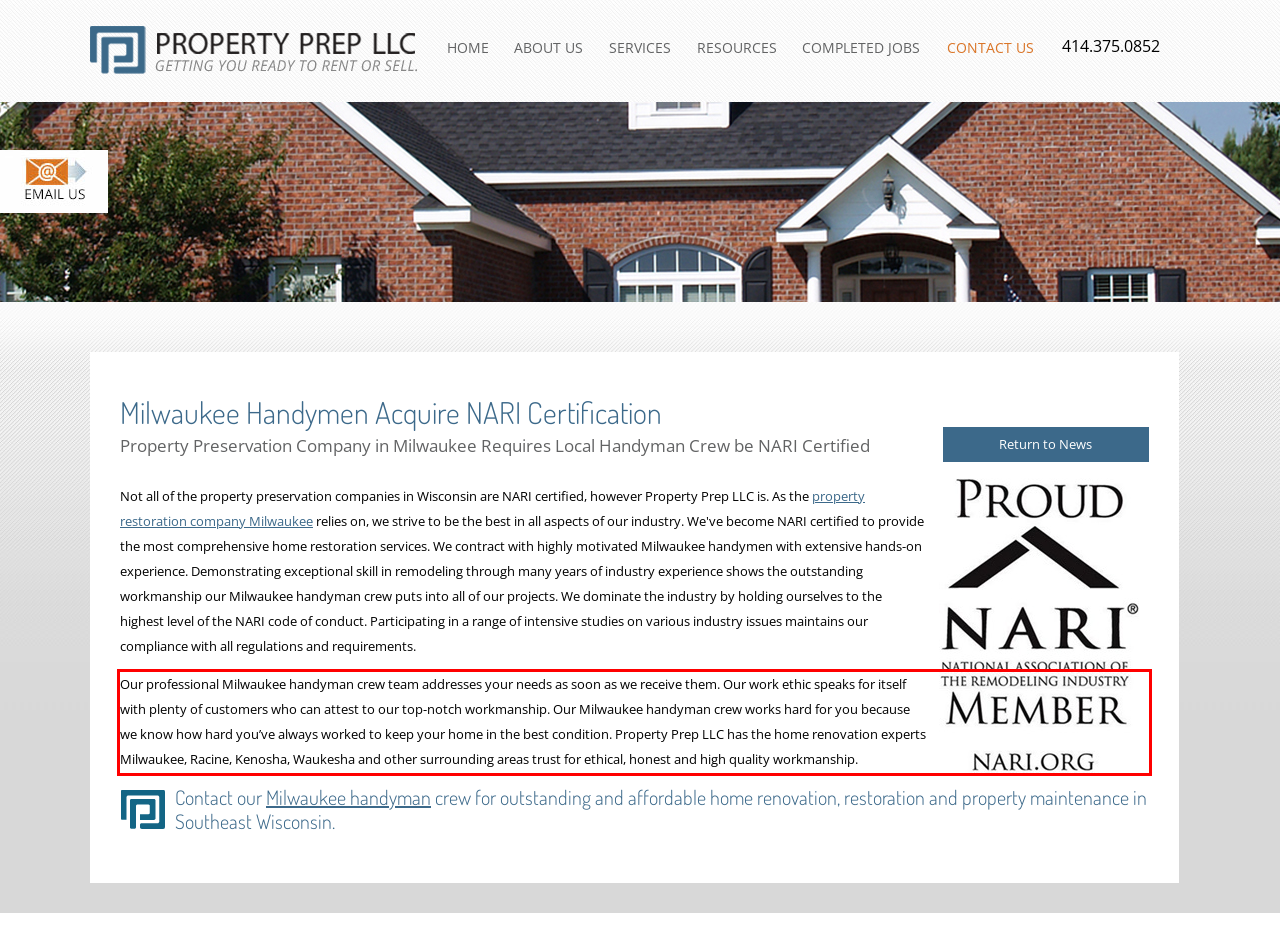With the provided screenshot of a webpage, locate the red bounding box and perform OCR to extract the text content inside it.

Our professional Milwaukee handyman crew team addresses your needs as soon as we receive them. Our work ethic speaks for itself with plenty of customers who can attest to our top-notch workmanship. Our Milwaukee handyman crew works hard for you because we know how hard you’ve always worked to keep your home in the best condition. Property Prep LLC has the home renovation experts Milwaukee, Racine, Kenosha, Waukesha and other surrounding areas trust for ethical, honest and high quality workmanship.